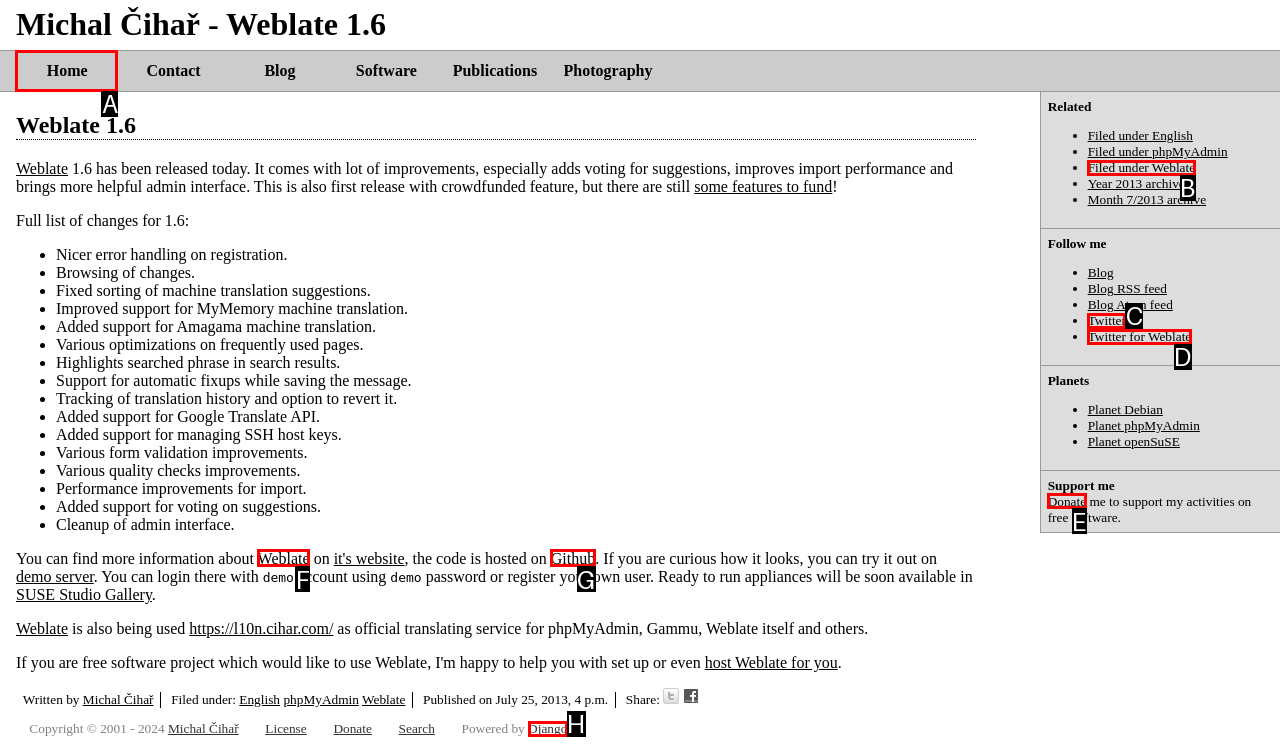Select the HTML element that needs to be clicked to carry out the task: Click on the 'Home' link
Provide the letter of the correct option.

A